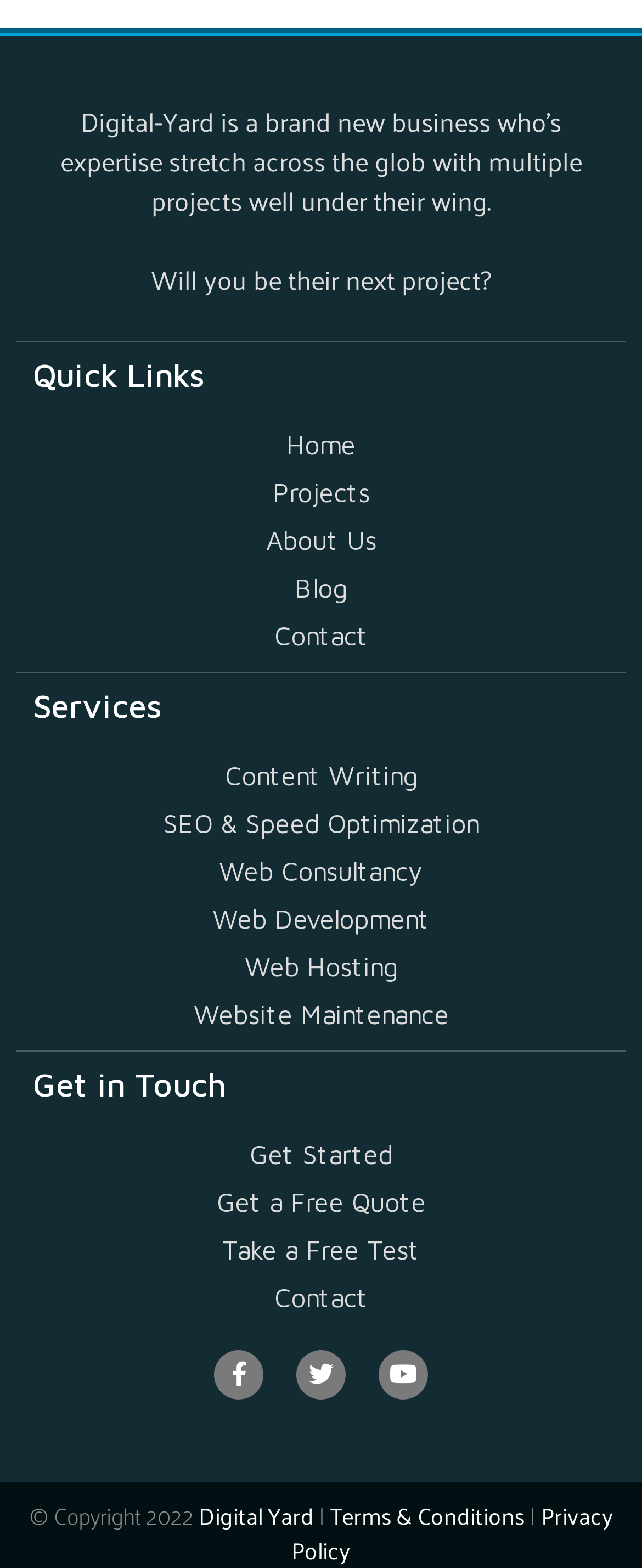How many social media links are there?
Based on the screenshot, provide a one-word or short-phrase response.

3